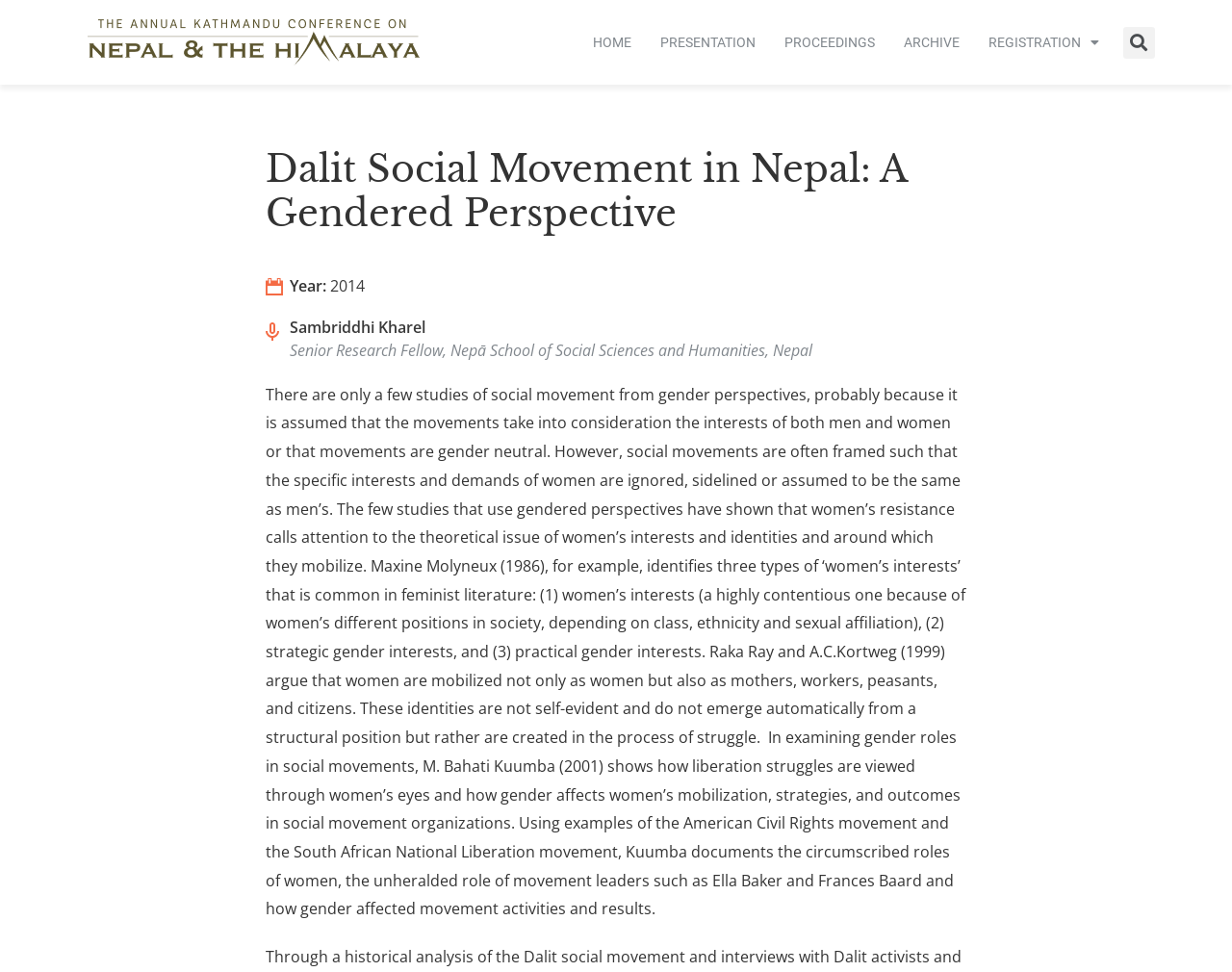What is the topic of the presentation?
Using the image, answer in one word or phrase.

Dalit Social Movement in Nepal